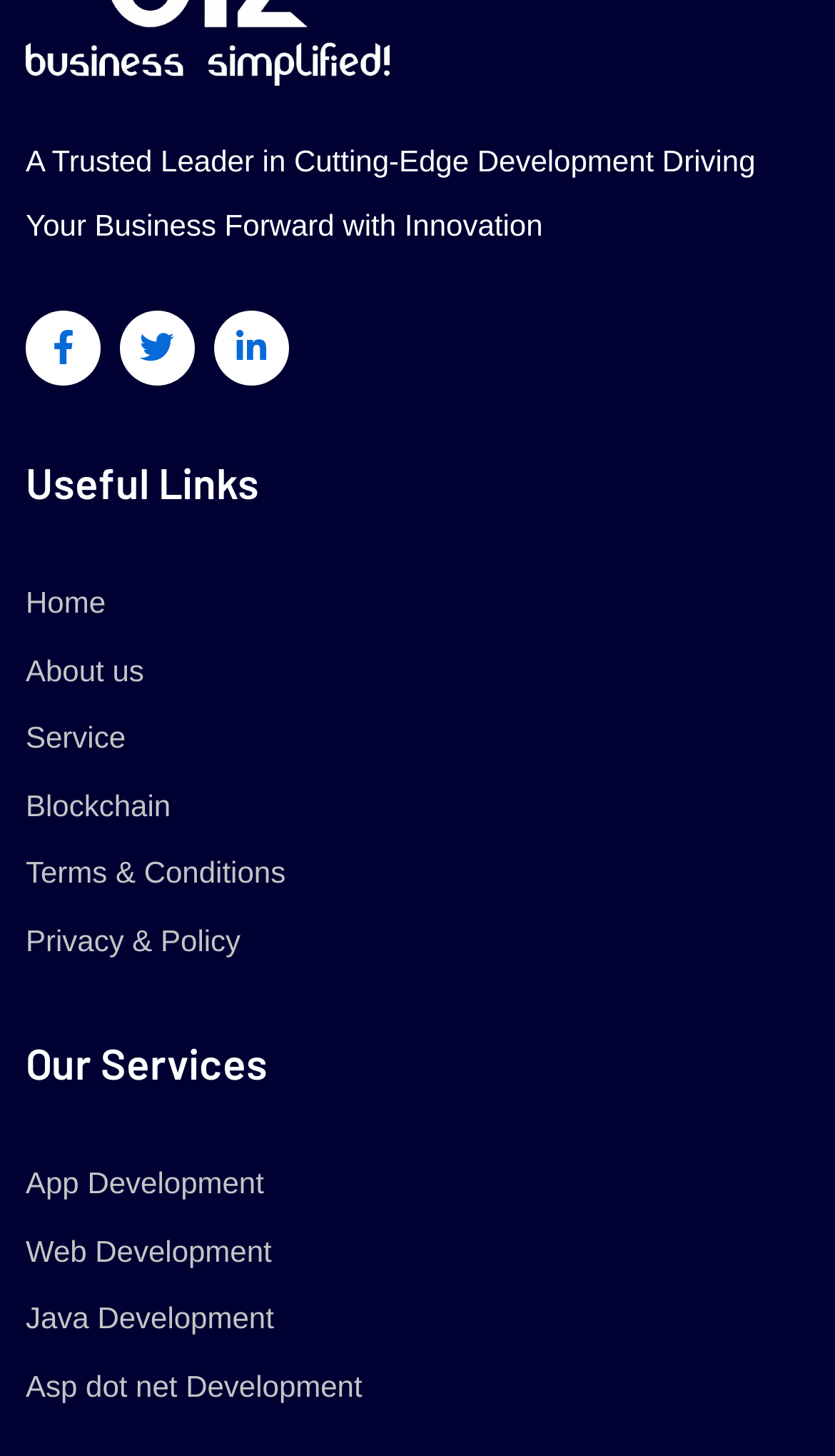What is the company's slogan?
Can you provide a detailed and comprehensive answer to the question?

The company's slogan is located at the top of the webpage, which is 'A Trusted Leader in Cutting-Edge Development Driving Your Business Forward with Innovation'. This is a static text element with a bounding box coordinate of [0.031, 0.099, 0.905, 0.167].